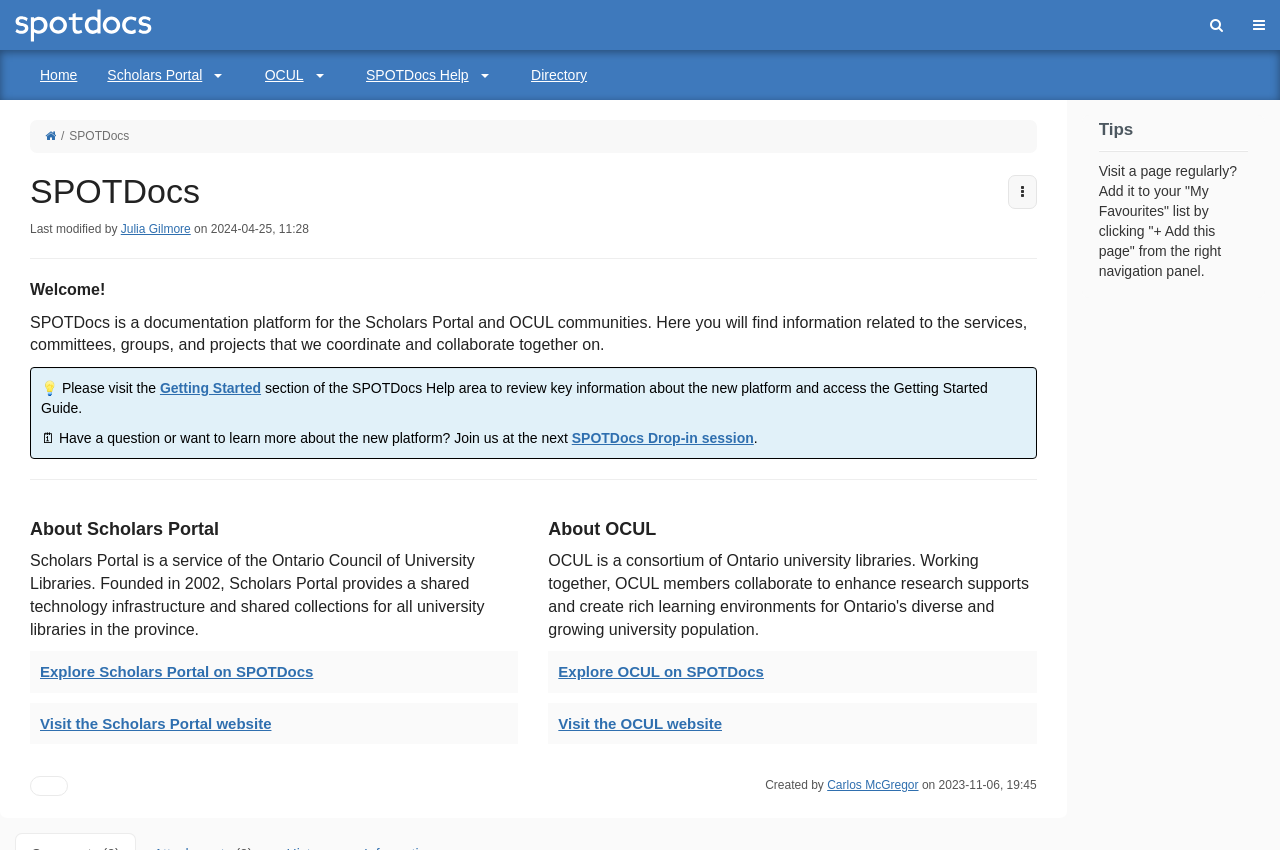Locate the bounding box of the UI element based on this description: "Explore OCUL on SPOTDocs". Provide four float numbers between 0 and 1 as [left, top, right, bottom].

[0.428, 0.766, 0.81, 0.815]